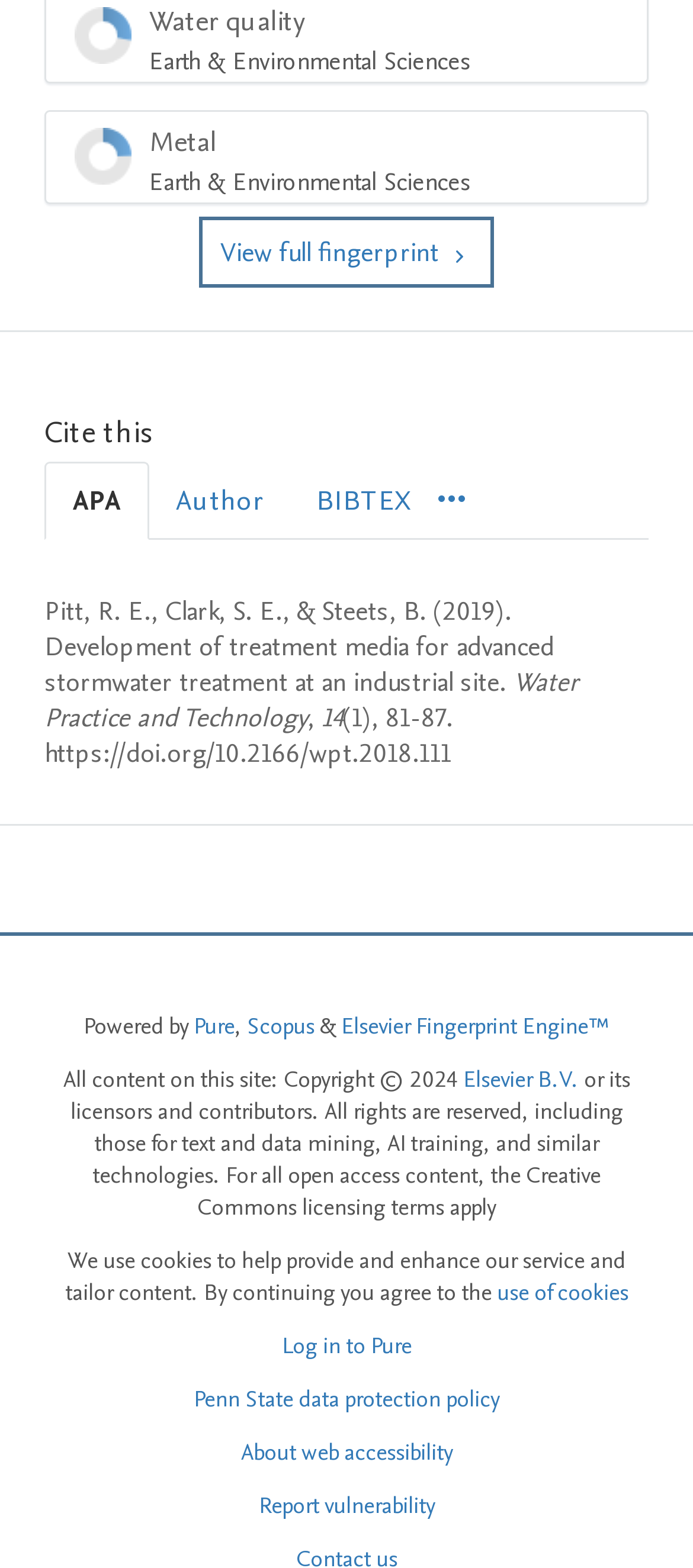Please find the bounding box coordinates for the clickable element needed to perform this instruction: "More navigation options".

[0.631, 0.305, 0.672, 0.333]